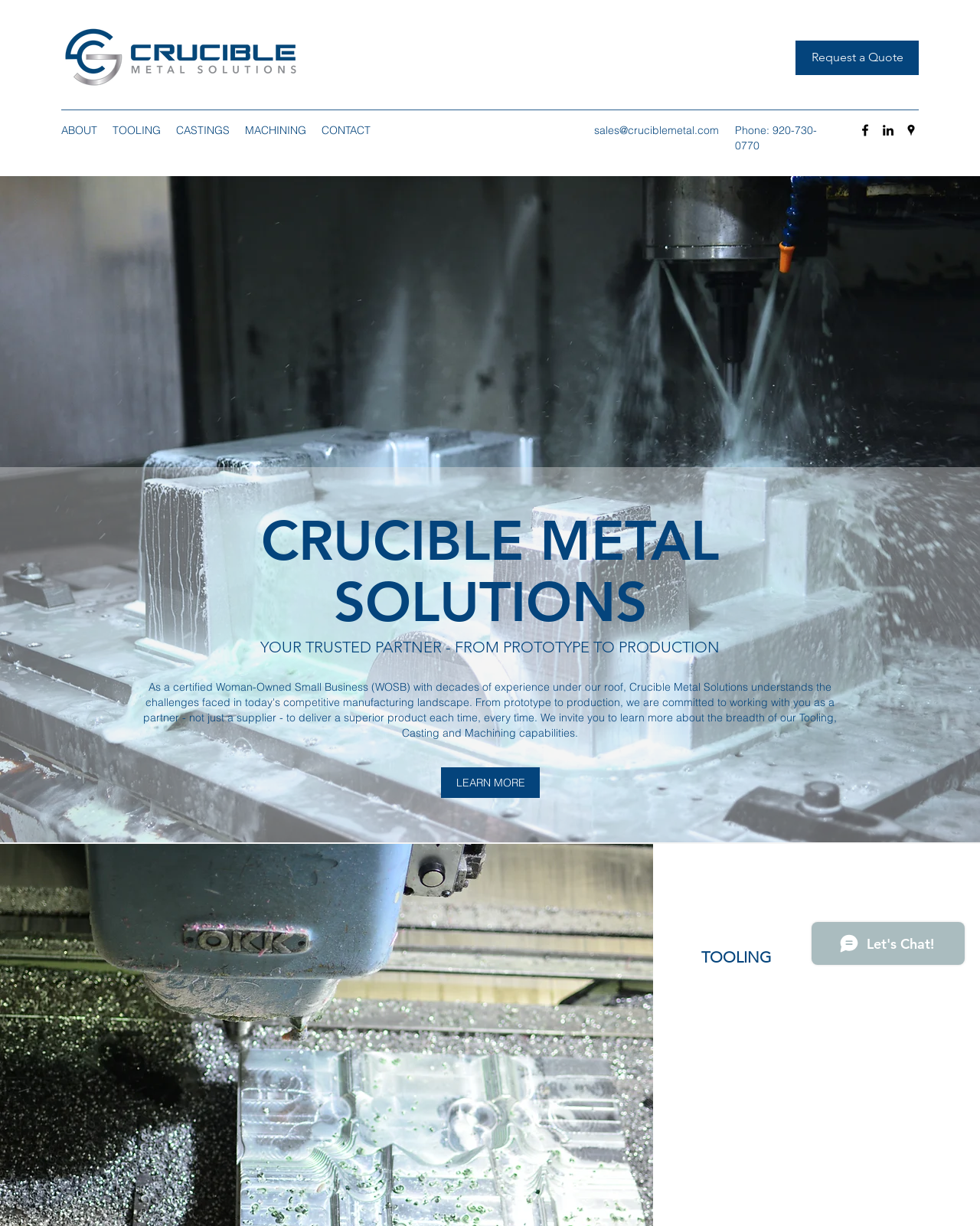Reply to the question with a brief word or phrase: What is the purpose of the company?

Casting and machining needs